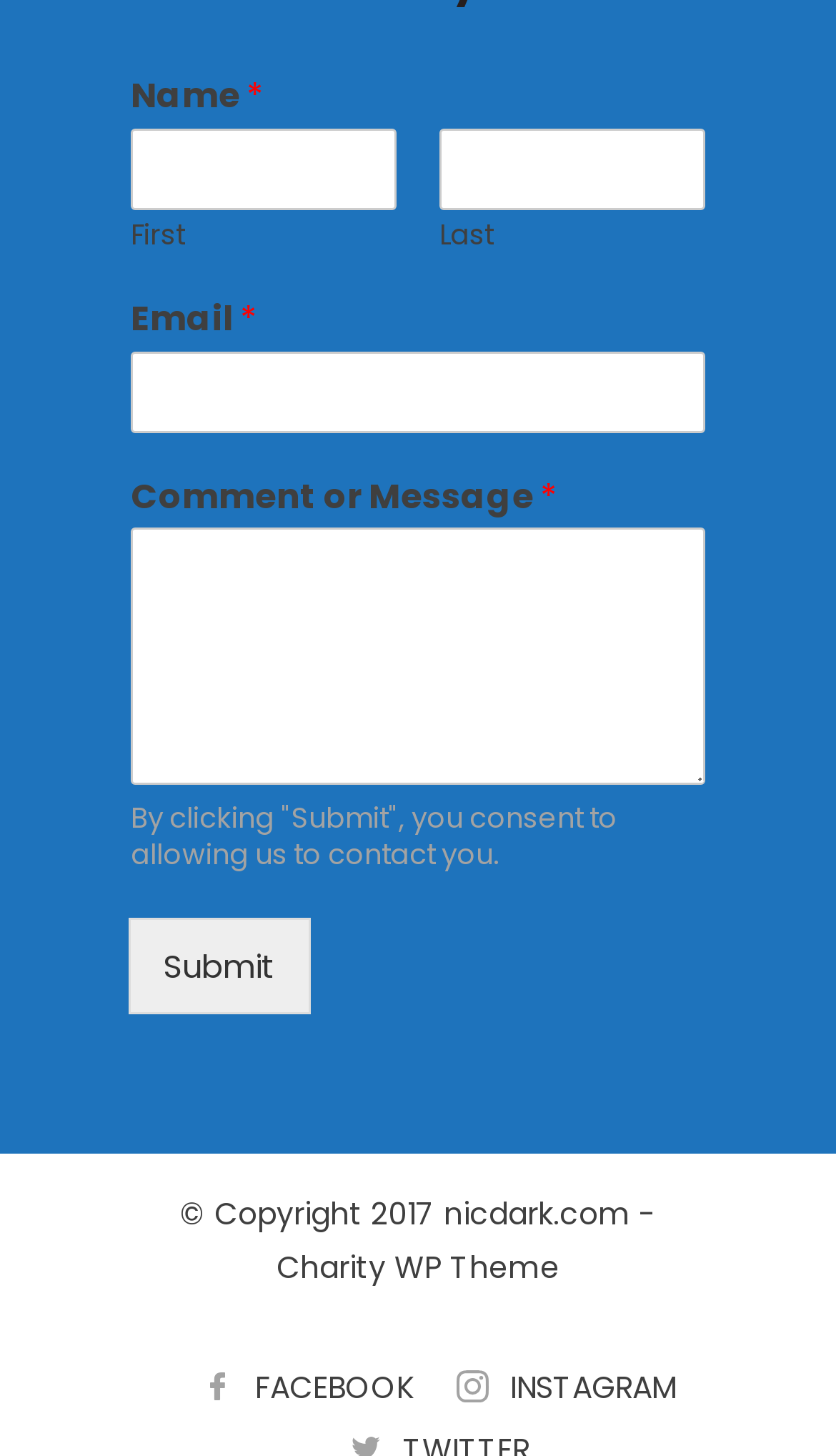Bounding box coordinates are to be given in the format (top-left x, top-left y, bottom-right x, bottom-right y). All values must be floating point numbers between 0 and 1. Provide the bounding box coordinate for the UI element described as: parent_node: First name="wpforms[fields][0][first]"

[0.156, 0.088, 0.474, 0.144]